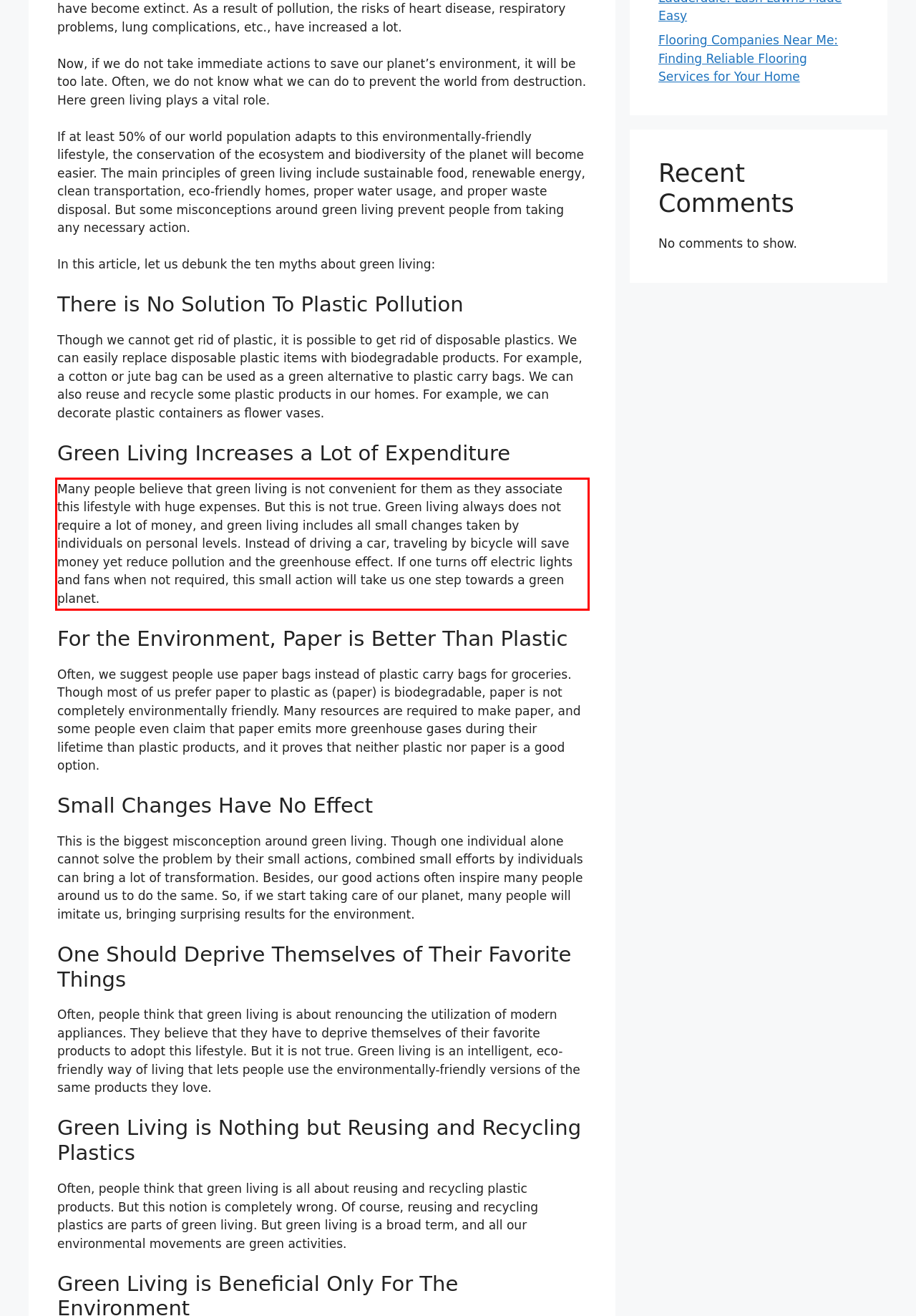You are given a screenshot showing a webpage with a red bounding box. Perform OCR to capture the text within the red bounding box.

Many people believe that green living is not convenient for them as they associate this lifestyle with huge expenses. But this is not true. Green living always does not require a lot of money, and green living includes all small changes taken by individuals on personal levels. Instead of driving a car, traveling by bicycle will save money yet reduce pollution and the greenhouse effect. If one turns off electric lights and fans when not required, this small action will take us one step towards a green planet.